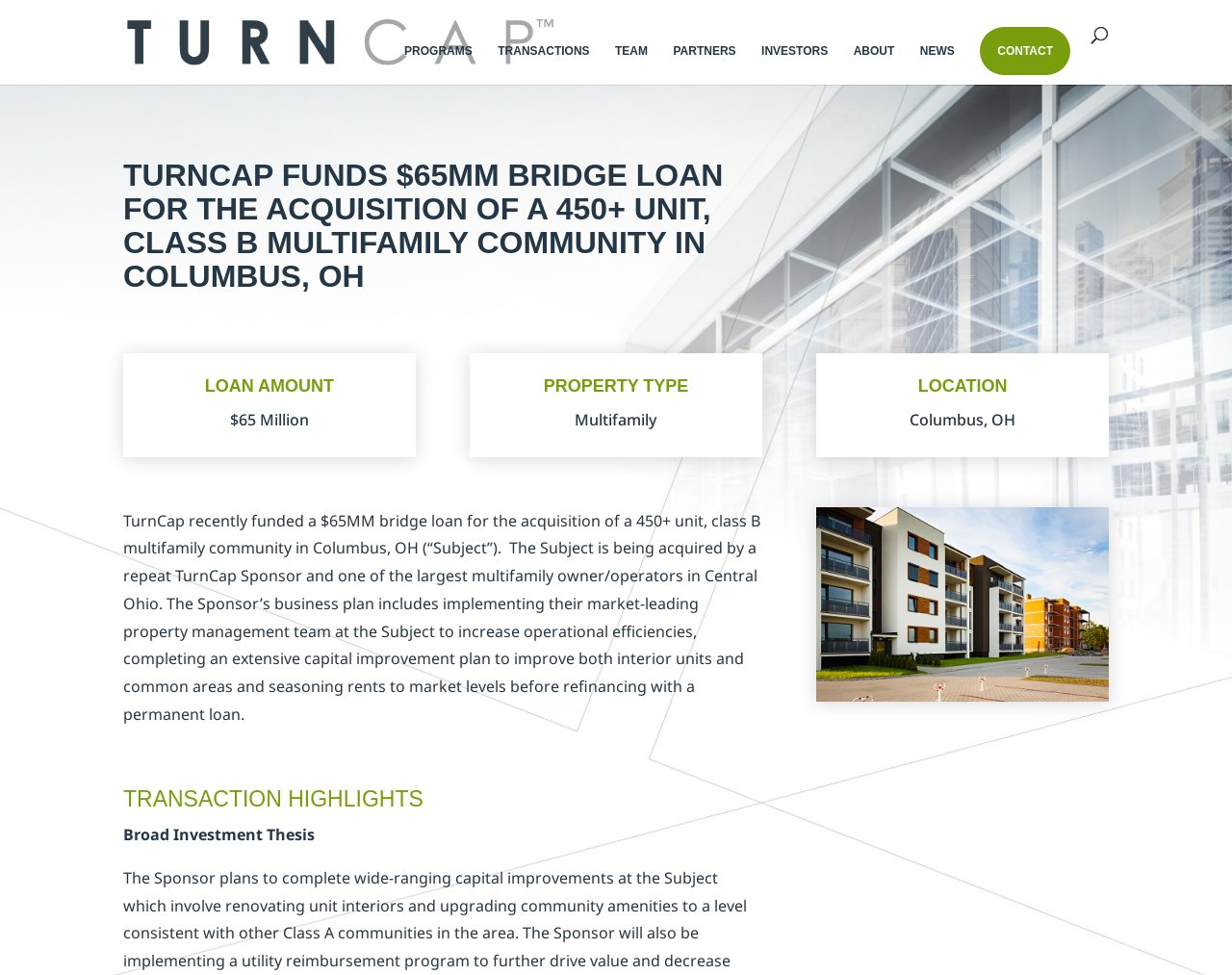Please find the bounding box coordinates of the element that needs to be clicked to perform the following instruction: "Read the TRANSACTION HIGHLIGHTS". The bounding box coordinates should be four float numbers between 0 and 1, represented as [left, top, right, bottom].

[0.1, 0.807, 0.619, 0.842]